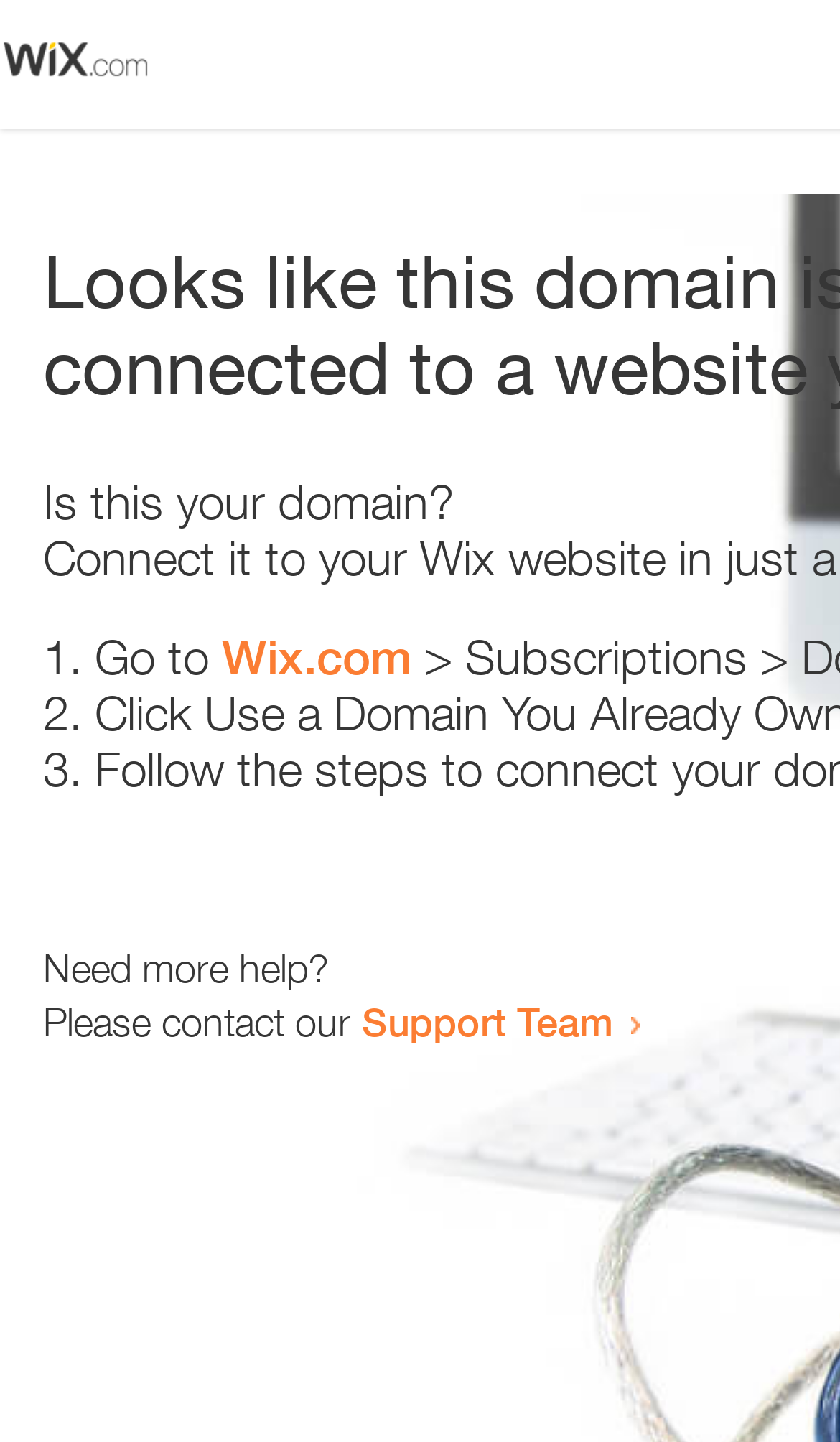Respond to the question below with a single word or phrase:
What is the purpose of the webpage?

Domain resolution